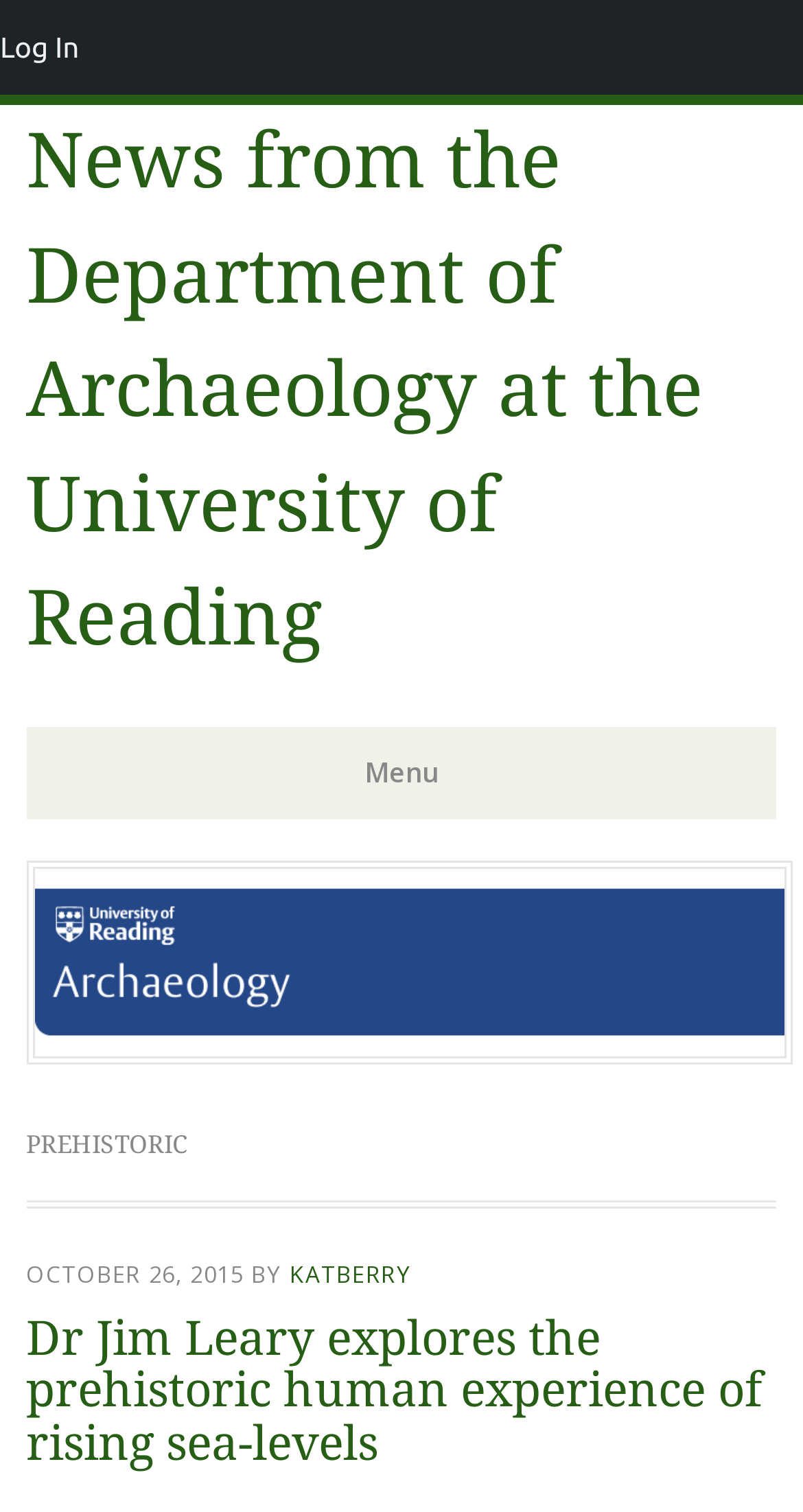Give a comprehensive overview of the webpage, including key elements.

The webpage is about news from the Department of Archaeology at the University of Reading, with a focus on prehistoric topics. At the top left of the page, there is a heading that reads "News from the Department of Archaeology at the University of Reading", which is also a link. Below this heading, there is a link to "Skip to content".

On the top right of the page, there is a link to "Log In". Below the top heading, there is a menu section with a heading that reads "Menu". 

The main content of the page is divided into sections, with a large heading that reads "PREHISTORIC" in the middle of the page. Below this heading, there is an article with a title that reads "Dr Jim Leary explores the prehistoric human experience of rising sea-levels", which is also a link. The article is dated "OCTOBER 26, 2015" and is written by "KATBERRY". 

There are a total of 5 links on the page, including the ones mentioned above, as well as a link to "News from the Department of Archaeology at the University of Reading" at the bottom of the page.